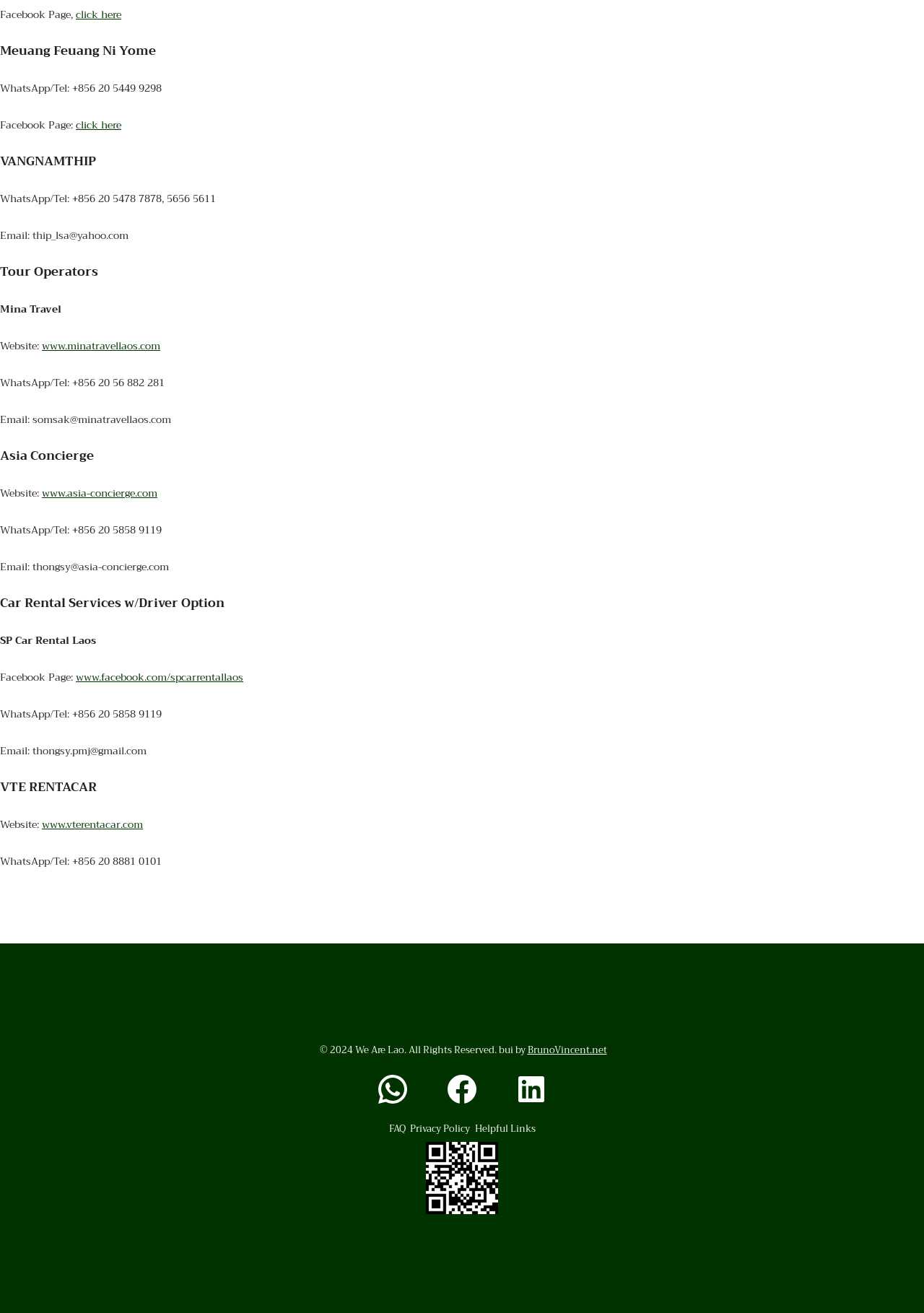Determine the bounding box coordinates of the target area to click to execute the following instruction: "Click on the 'The Invisible Solution: Exploring the Benefits of Invisalign Treatment' link."

None